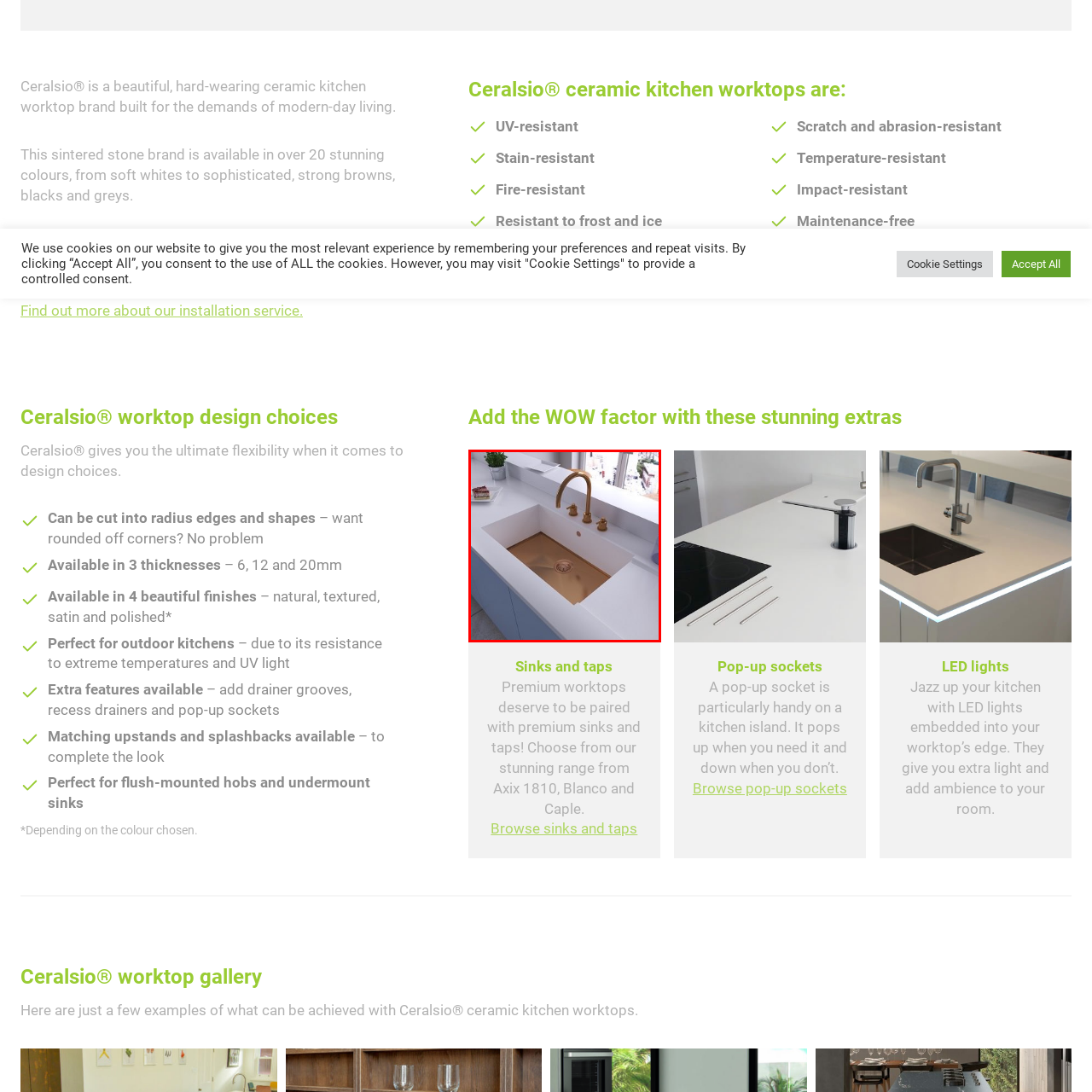What is the material of the kitchen worktop?
Check the content within the red bounding box and give a brief answer in one word or a short phrase.

Ceralsio ceramic